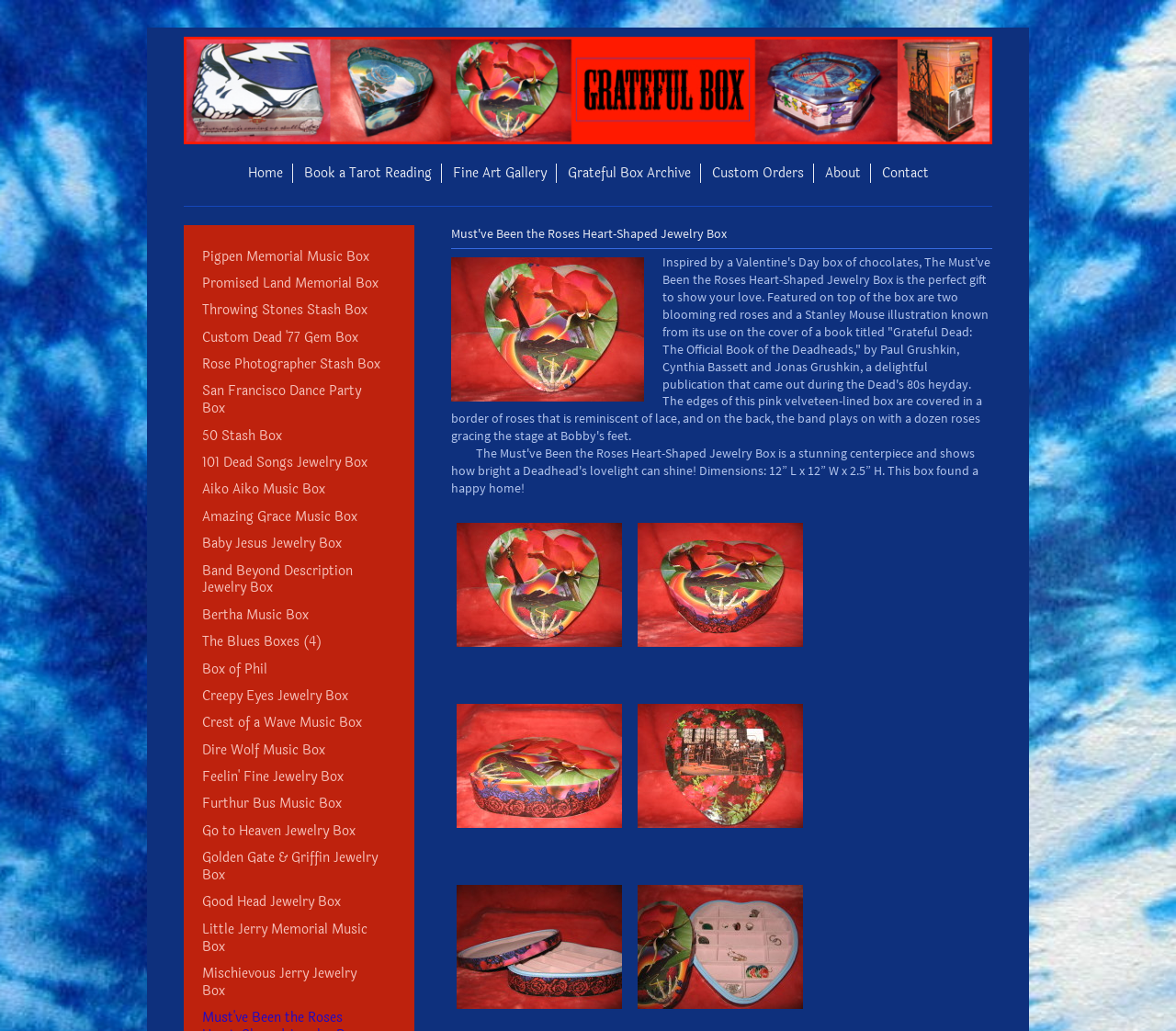What is the shape of the featured jewelry box?
Using the image, give a concise answer in the form of a single word or short phrase.

Heart-Shaped